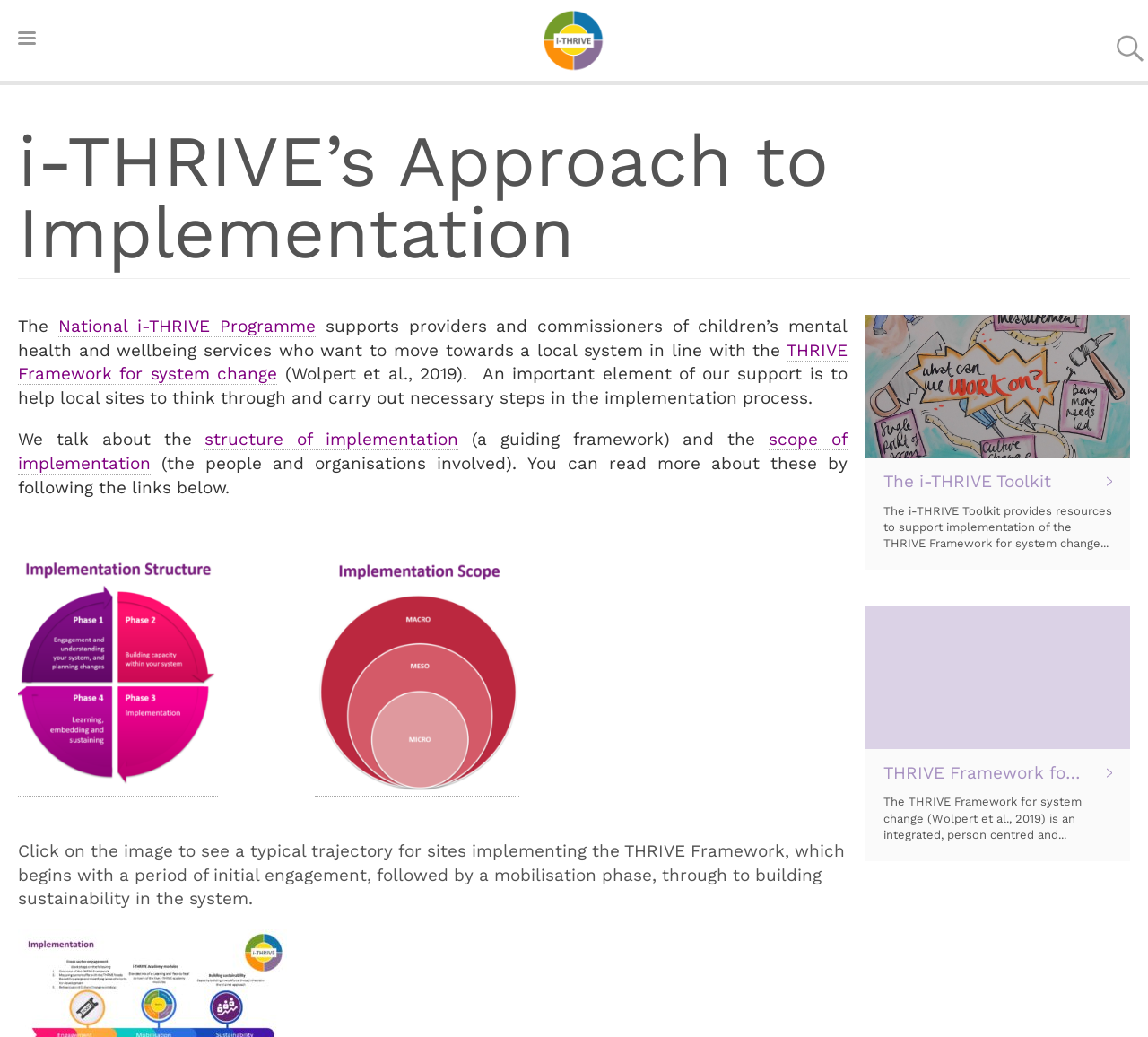Determine the bounding box coordinates for the HTML element described here: "i-THRIVE".

[0.472, 0.009, 0.528, 0.071]